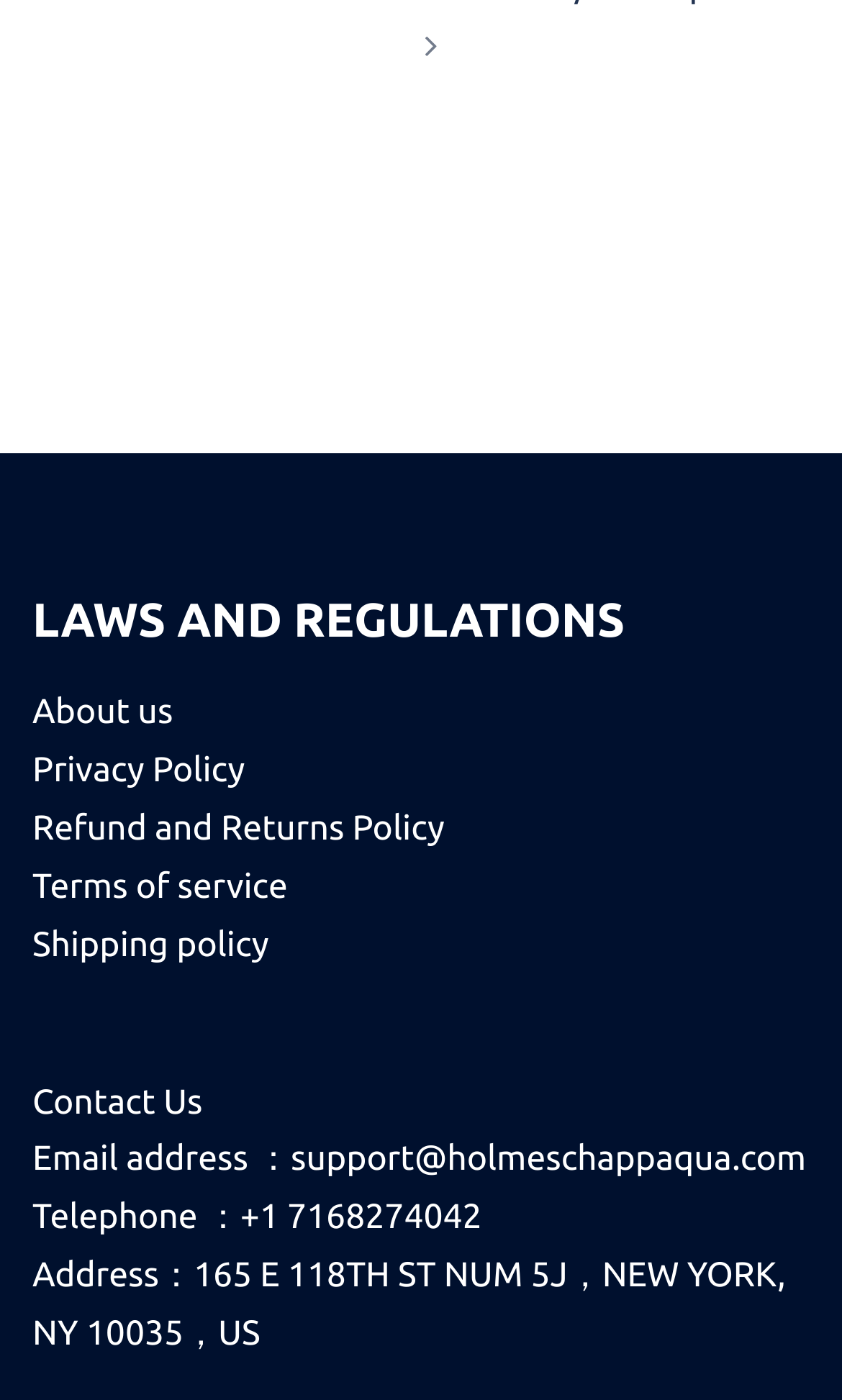Find the bounding box of the web element that fits this description: "About us".

[0.038, 0.495, 0.205, 0.523]